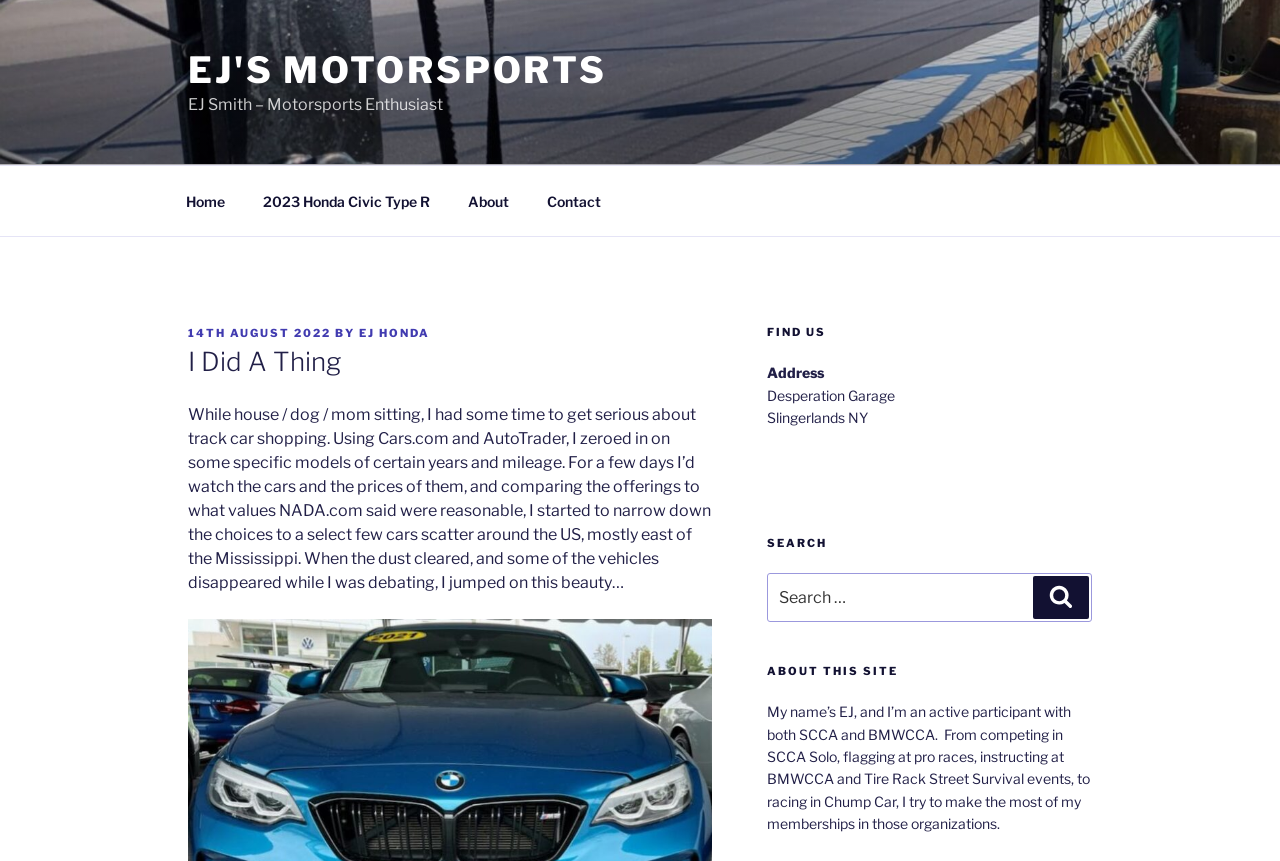Given the element description "2023 Honda Civic Type R", identify the bounding box of the corresponding UI element.

[0.191, 0.205, 0.349, 0.262]